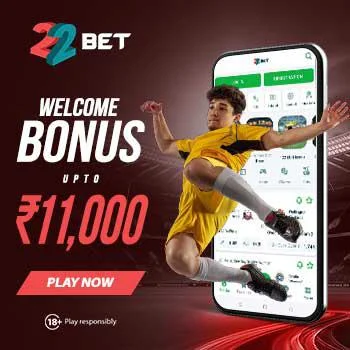Give a thorough caption of the image, focusing on all visible elements.

The image promotes a sports betting platform, showcasing an eye-catching advertisement for 22Bet. The campaign highlights a "Welcome Bonus" of up to ₹11,000, designed to attract new players. It features a dynamic illustration of a soccer player executing a dramatic move, suggesting excitement and action, along with a mobile device displaying the 22Bet app interface. The backdrop includes a vibrant sports arena, enhancing the energy of the promotion. A clear call to action, "PLAY NOW," encourages potential users to engage, all while emphasizing responsible gaming with the note "18+ Play responsibly."